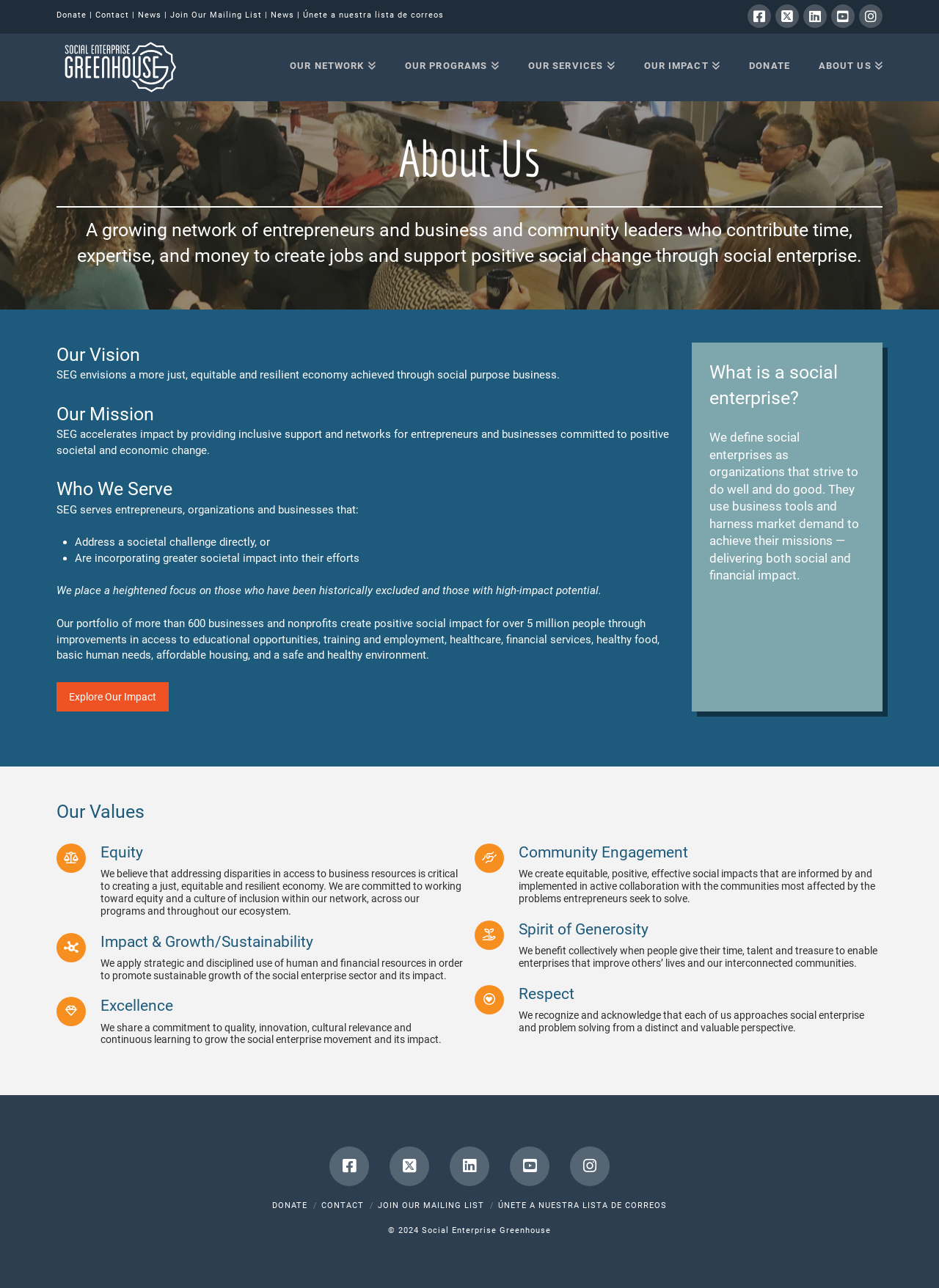How many businesses and nonprofits are in the organization's portfolio?
Can you provide an in-depth and detailed response to the question?

I found the answer by reading the text that describes the organization's impact, which states that 'Our portfolio of more than 600 businesses and nonprofits create positive social impact for over 5 million people...' This sentence provides the answer to the question.